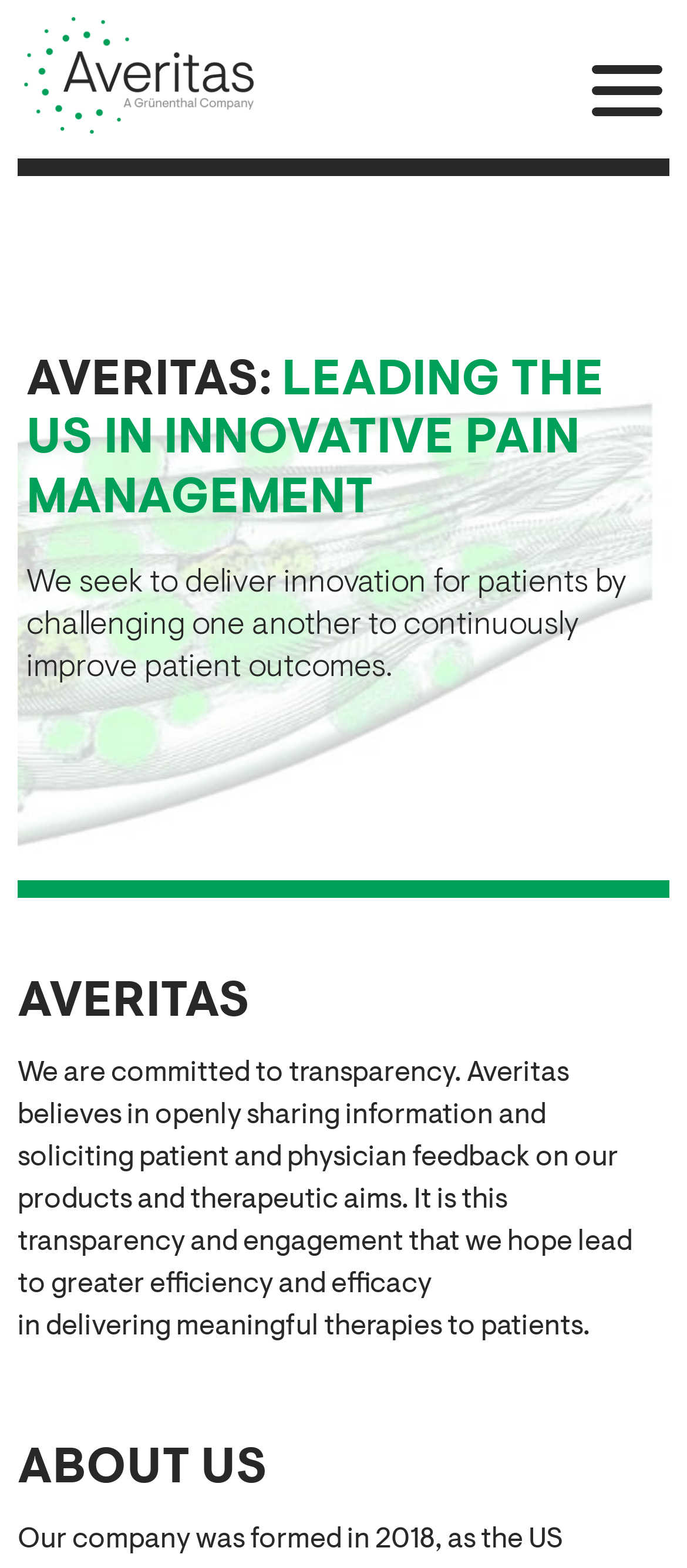Please determine the bounding box coordinates for the UI element described as: "alt="Logo"".

[0.026, 0.009, 0.381, 0.092]